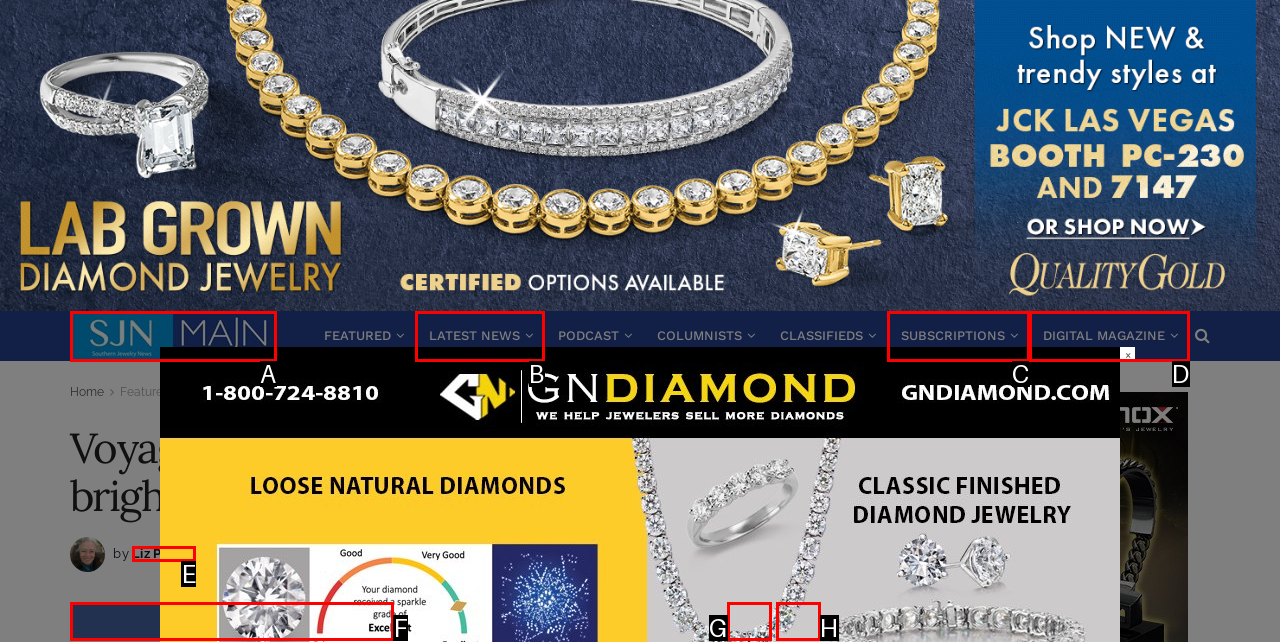Select the option that corresponds to the description: parent_node: Share on Facebook
Respond with the letter of the matching choice from the options provided.

G